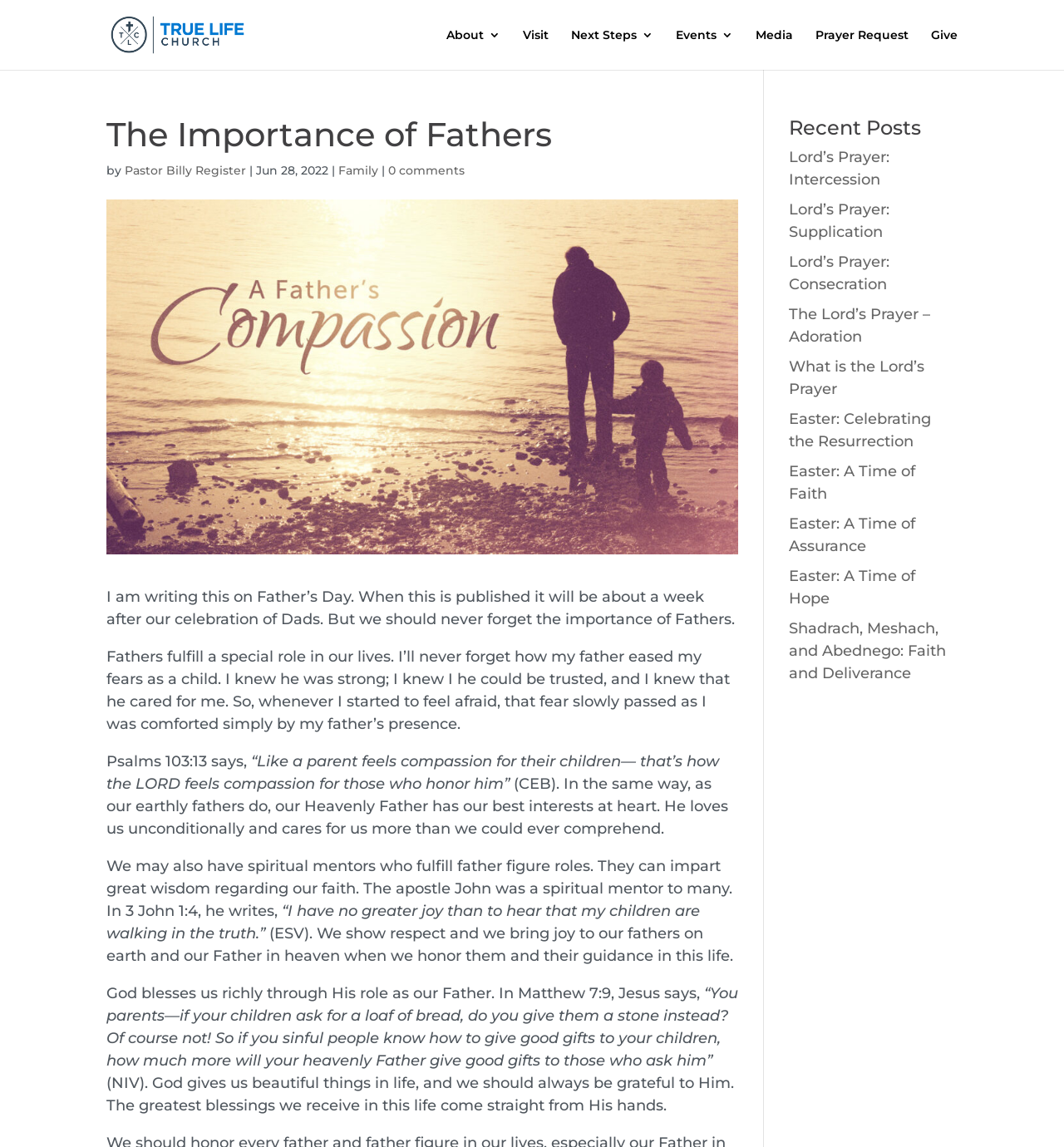What is the topic of the blog post?
Based on the image, answer the question with as much detail as possible.

I found the answer by looking at the title of the blog post, which says 'The Importance of Fathers'. This suggests that the topic of the blog post is the importance of fathers.